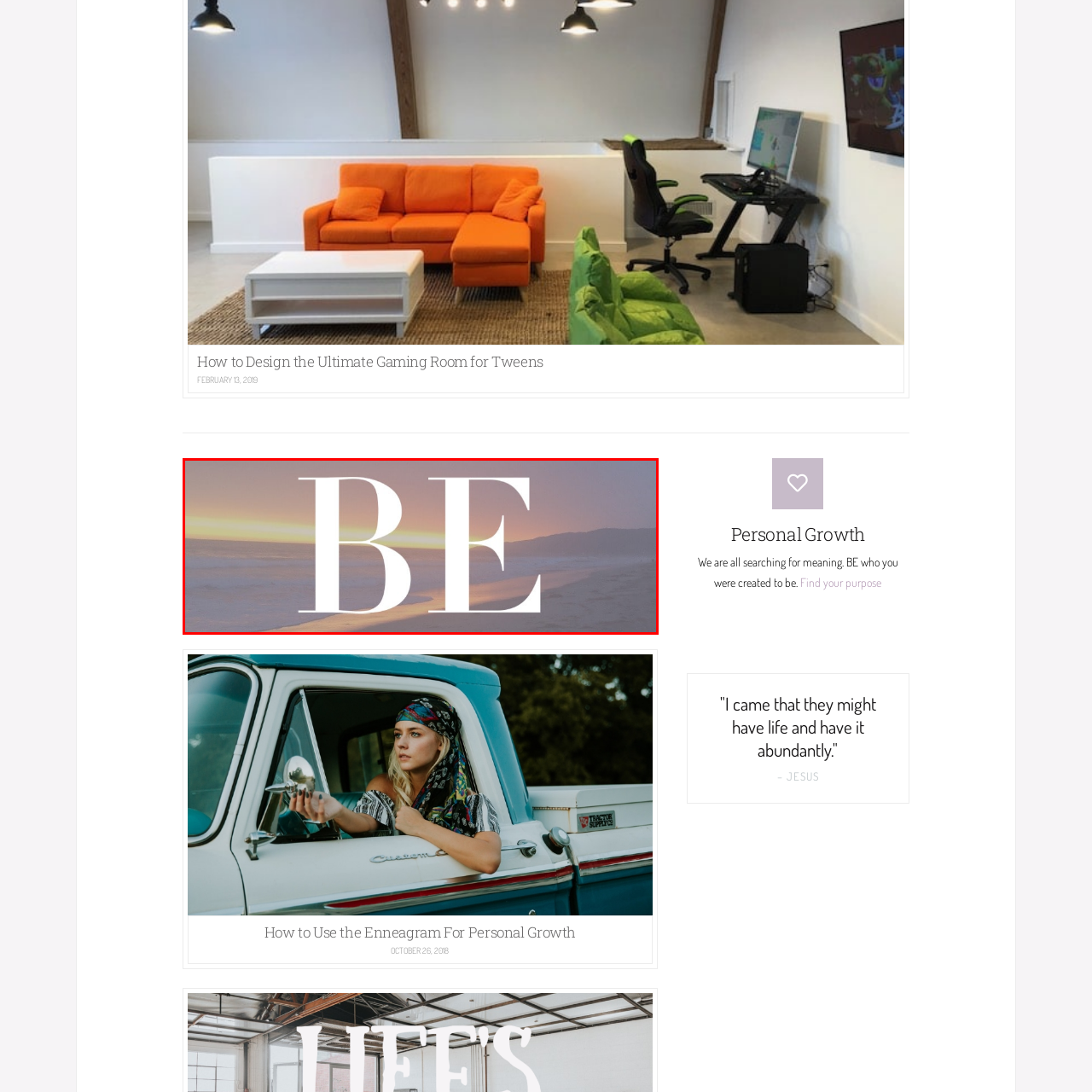View the image within the red box and answer the following question with a concise word or phrase:
What is the implied message of the image?

Embracing personal growth